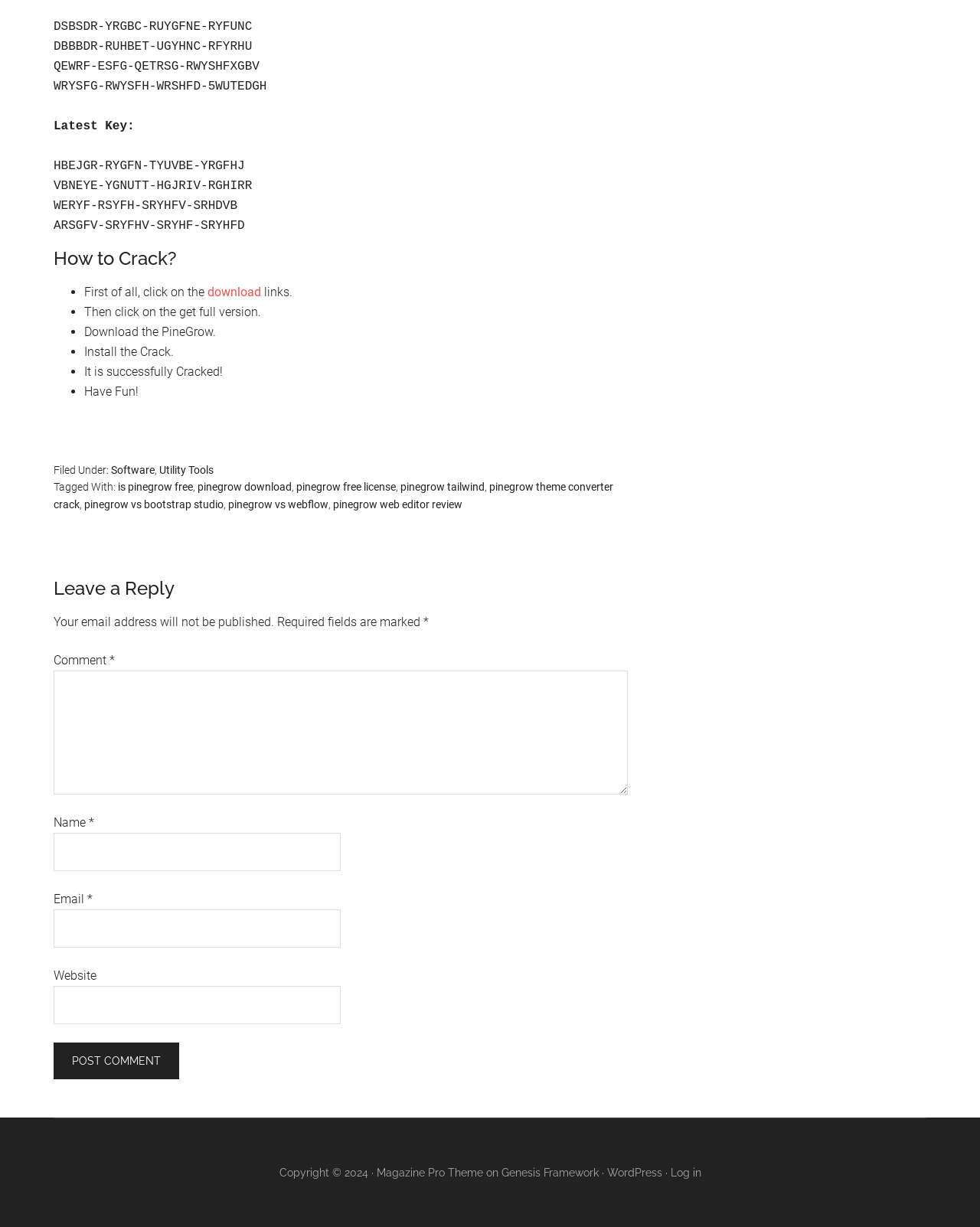What is the latest key?
Can you offer a detailed and complete answer to this question?

The latest key is mentioned in the static text element with the bounding box coordinates [0.055, 0.13, 0.257, 0.189]. It is a long string of characters separated by dashes.